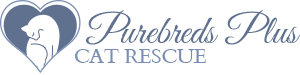Respond to the question below with a single word or phrase: What type of font is used for the organization's name?

Modern font